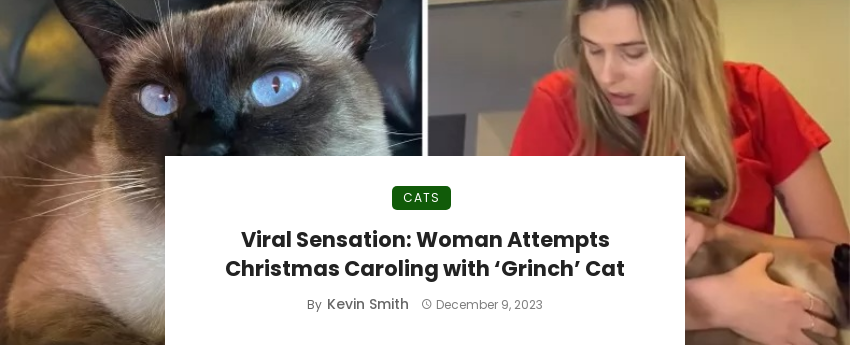Analyze the image and describe all the key elements you observe.

In a captivating moment from a viral story, a woman sits with a distinctive "Grinch" cat, known for its unique appearance, as she attempts to carol during the holiday season. The image highlights the expressive blue eyes of the feline, whose intriguing look has garnered attention online. The scene seamlessly blends charm and humor, reflecting both the woman's lively engagement as she holds the cat and the playful spirit of the attempted Christmas caroling. Accompanying the visual is a headline that reads "Viral Sensation: Woman Attempts Christmas Caroling with ‘Grinch’ Cat," alongside the author's name, Kevin Smith, and the date, December 9, 2023. The overall composition not only showcases the whimsical interaction between the woman and her pet but also captures the essence of holiday cheer infused with a touch of feline mischief.